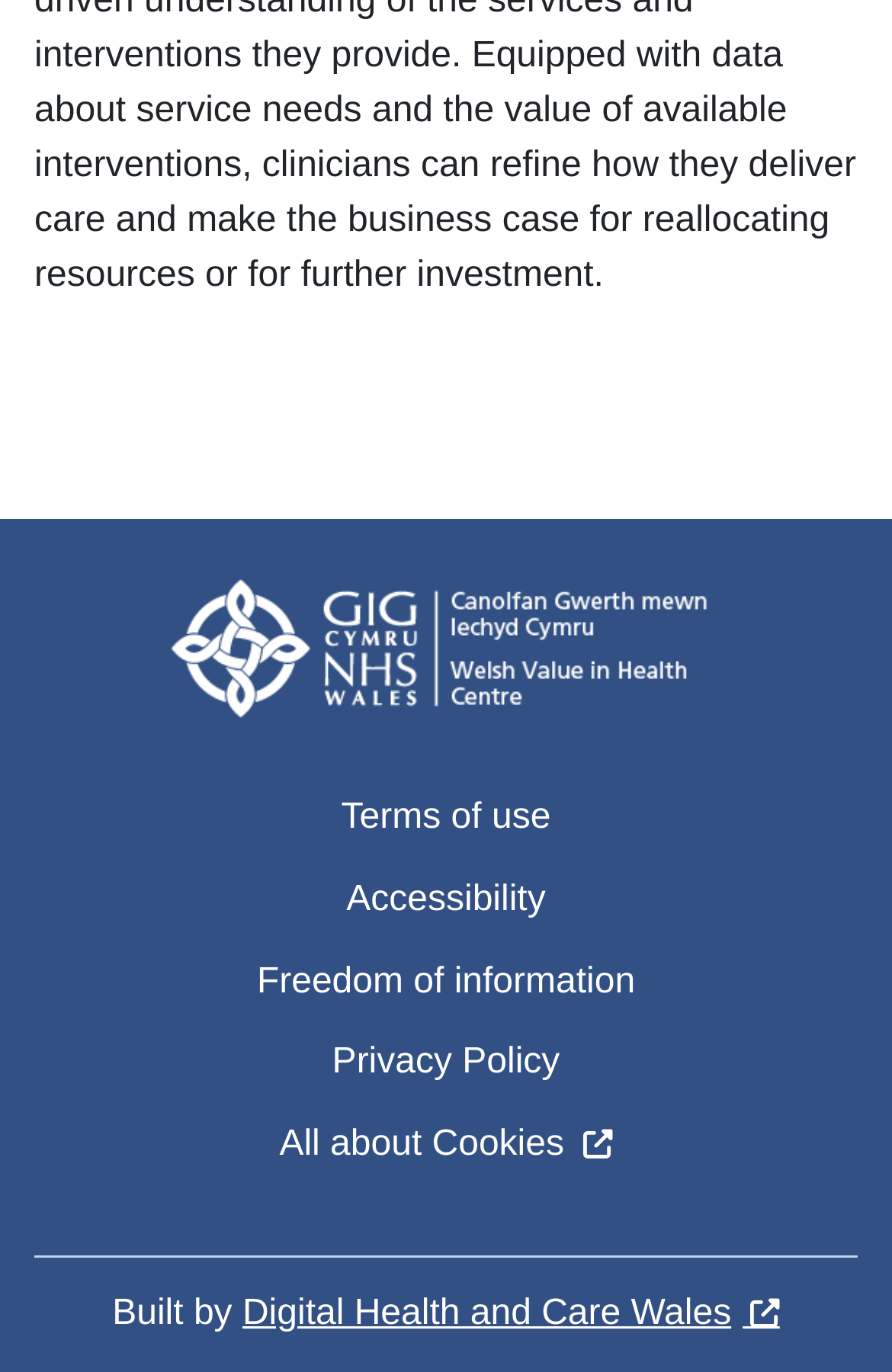What is the icon name of the 'All about Cookies' link?
Based on the visual content, answer with a single word or a brief phrase.

